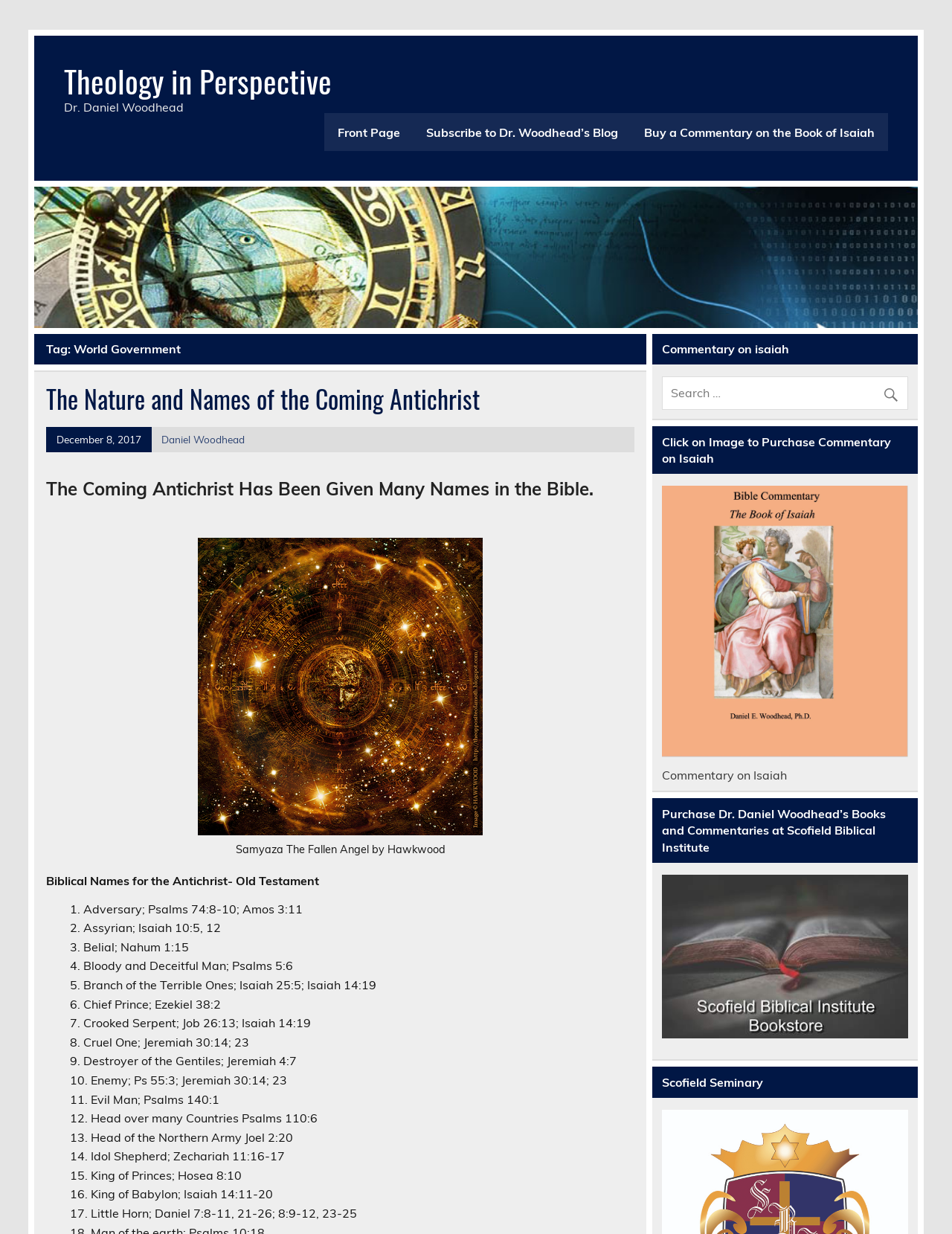What is the purpose of the search box?
Utilize the image to construct a detailed and well-explained answer.

The search box is located below the heading 'Commentary on Isaiah' and has a search icon, indicating that it is intended for searching within the commentary on Isaiah.